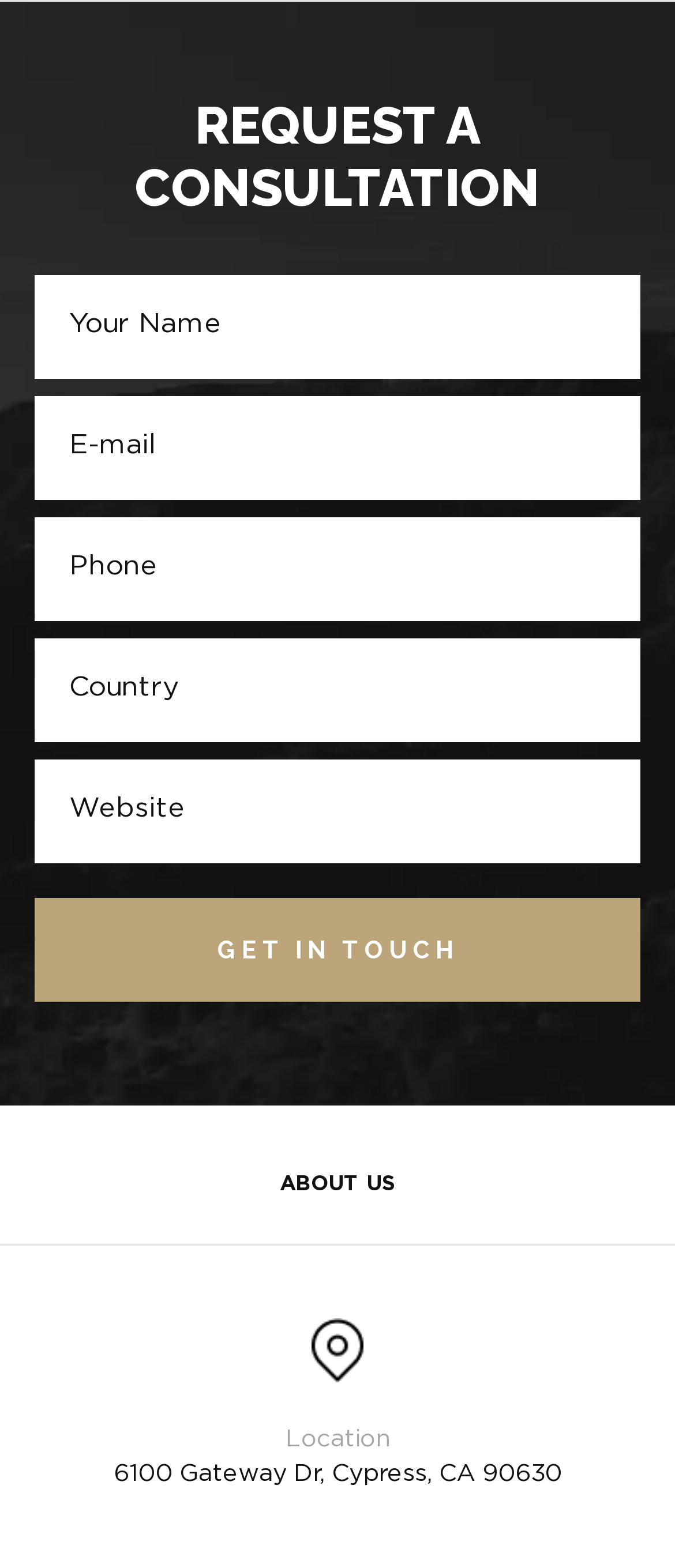What is the purpose of the page?
Using the information from the image, provide a comprehensive answer to the question.

Based on the heading 'REQUEST A CONSULTATION' and the presence of textboxes and a button, I infer that the purpose of the page is to allow users to request a consultation.